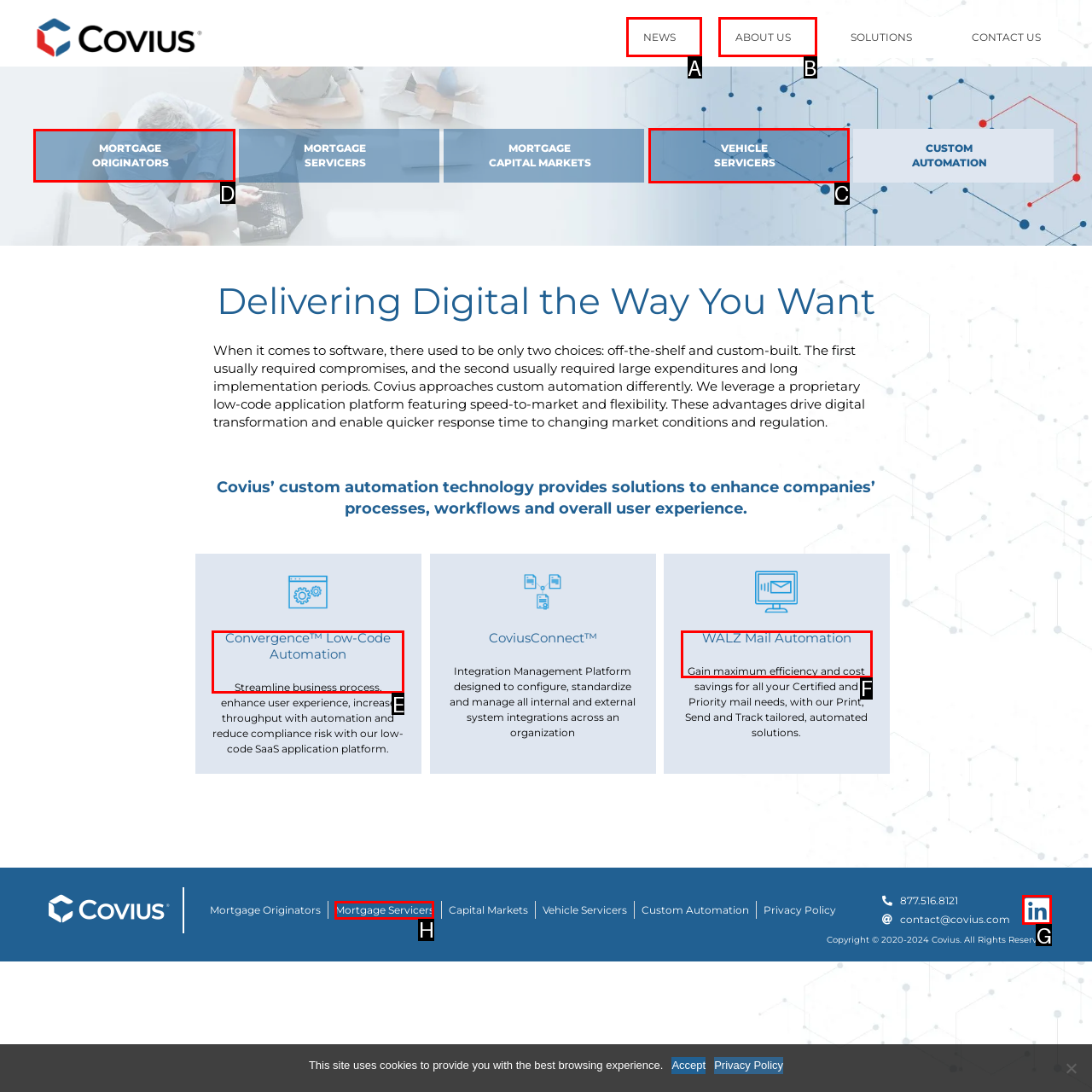Determine which HTML element to click on in order to complete the action: View Mortgage Originators.
Reply with the letter of the selected option.

D